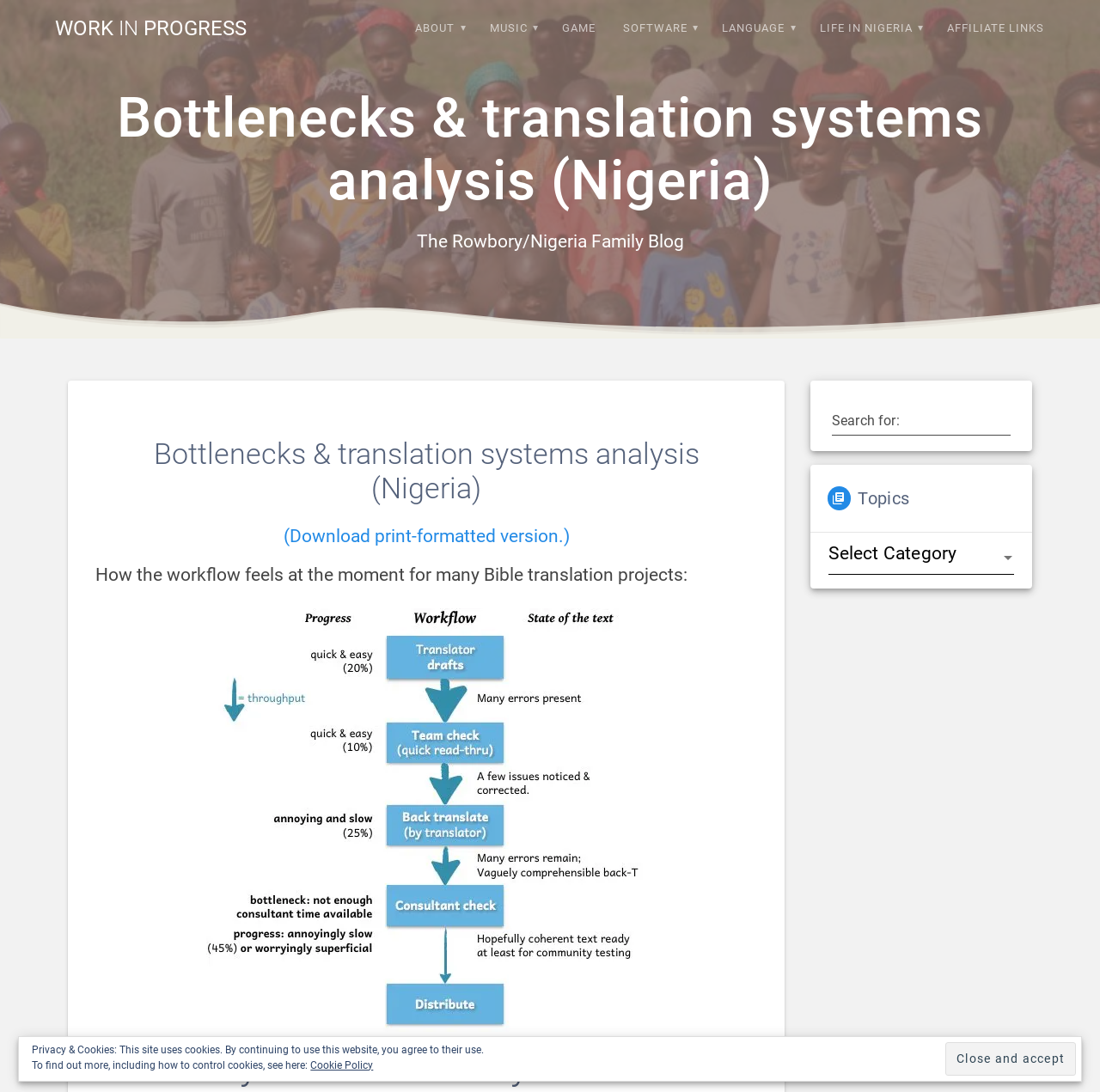Extract the bounding box coordinates of the UI element described by: "Blog Posts on Bible Translation". The coordinates should include four float numbers ranging from 0 to 1, e.g., [left, top, right, bottom].

[0.647, 0.258, 0.912, 0.299]